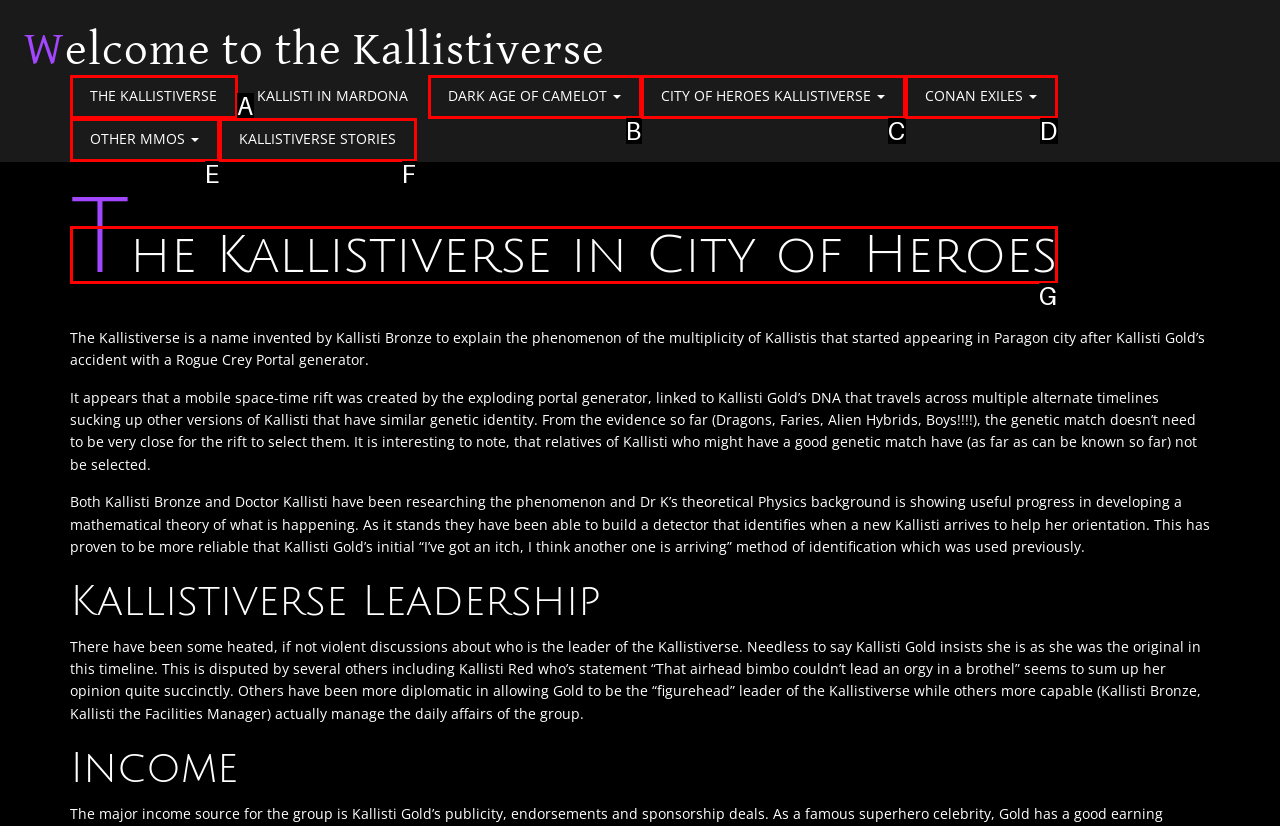Determine the HTML element that aligns with the description: Dark Age of Camelot
Answer by stating the letter of the appropriate option from the available choices.

B